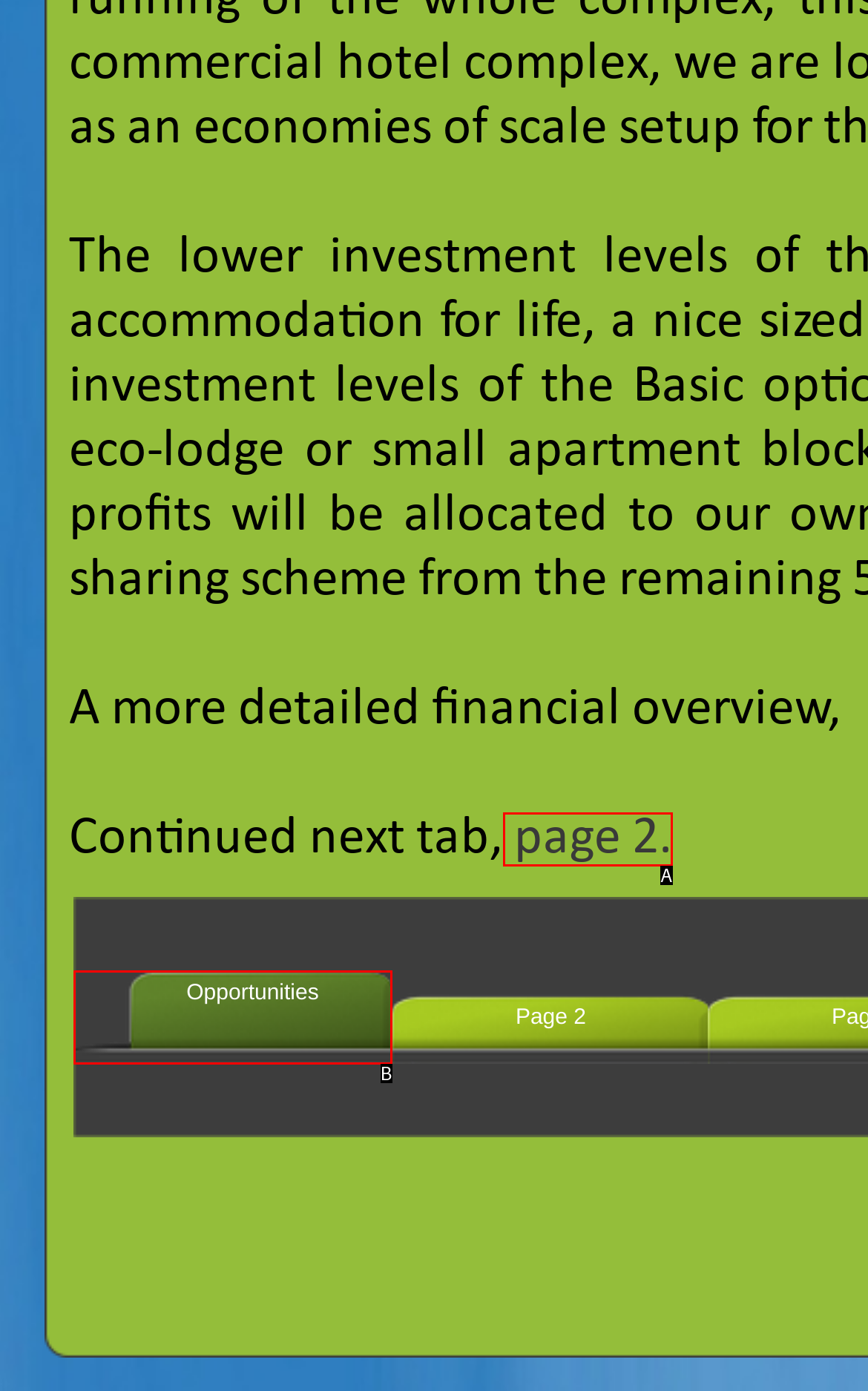Determine which HTML element best fits the description: Opportunities
Answer directly with the letter of the matching option from the available choices.

B